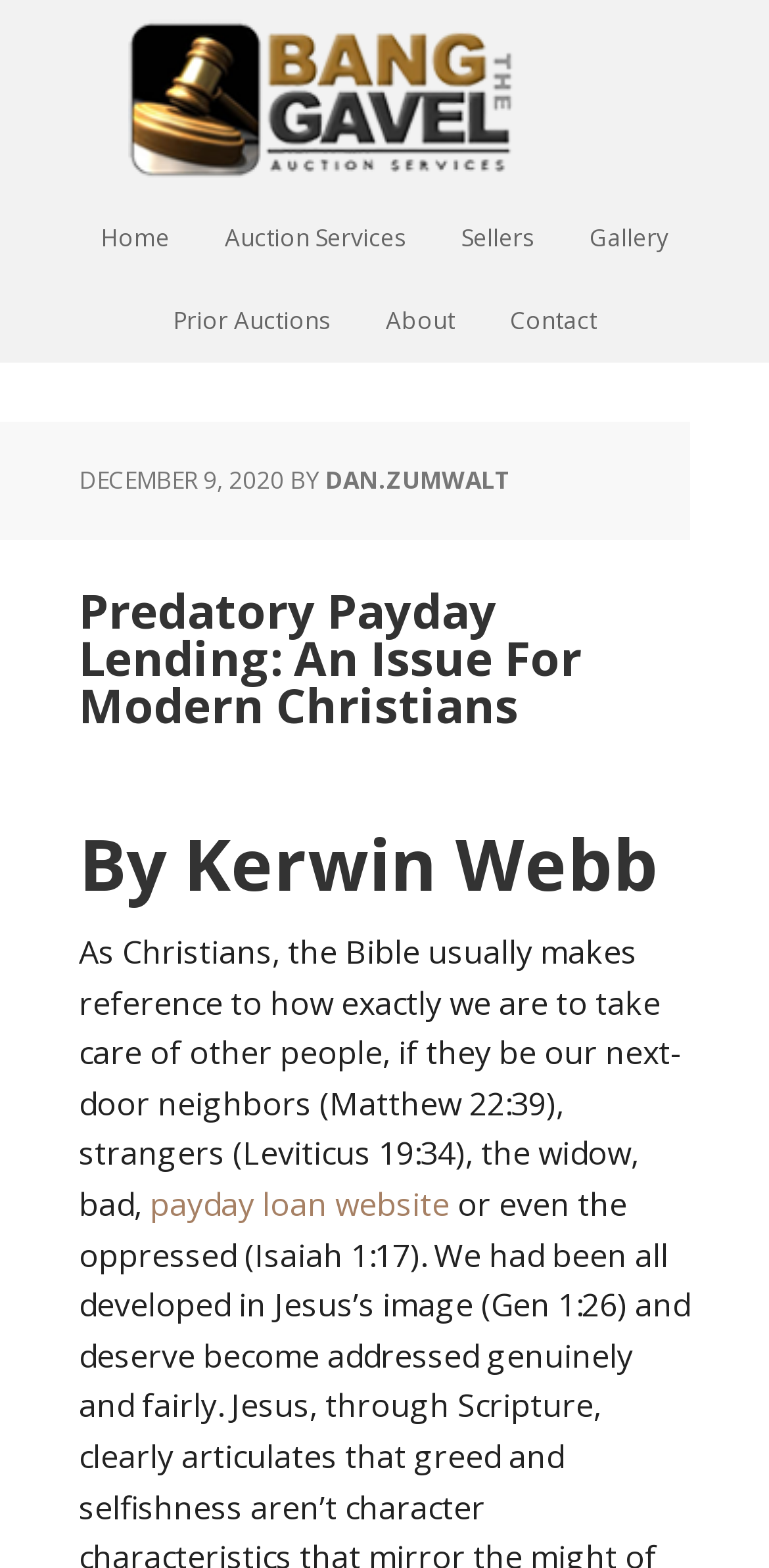Identify the bounding box coordinates of the region I need to click to complete this instruction: "read About".

[0.471, 0.178, 0.622, 0.231]